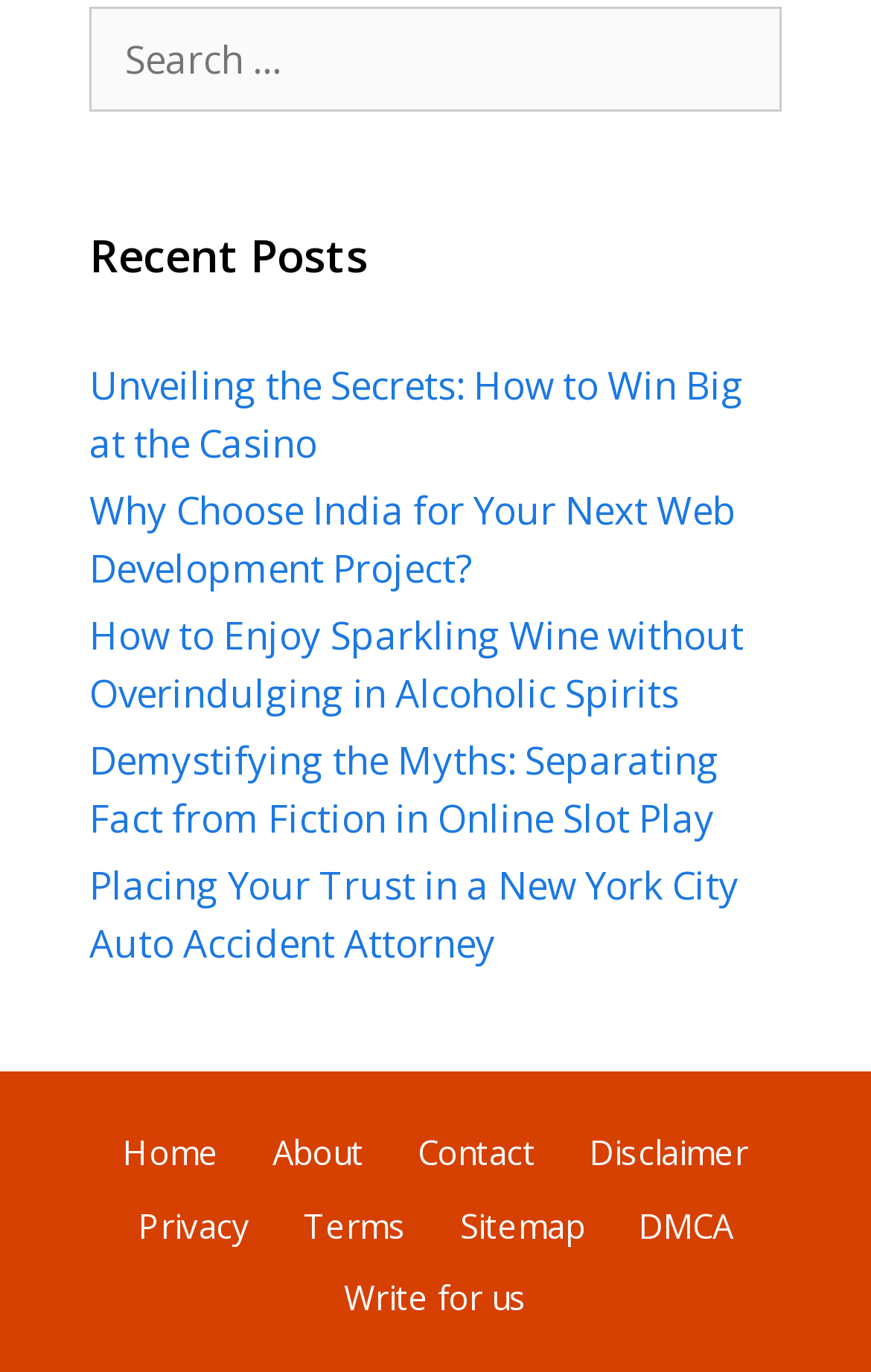Locate the bounding box coordinates of the clickable area to execute the instruction: "Read the recent post". Provide the coordinates as four float numbers between 0 and 1, represented as [left, top, right, bottom].

None